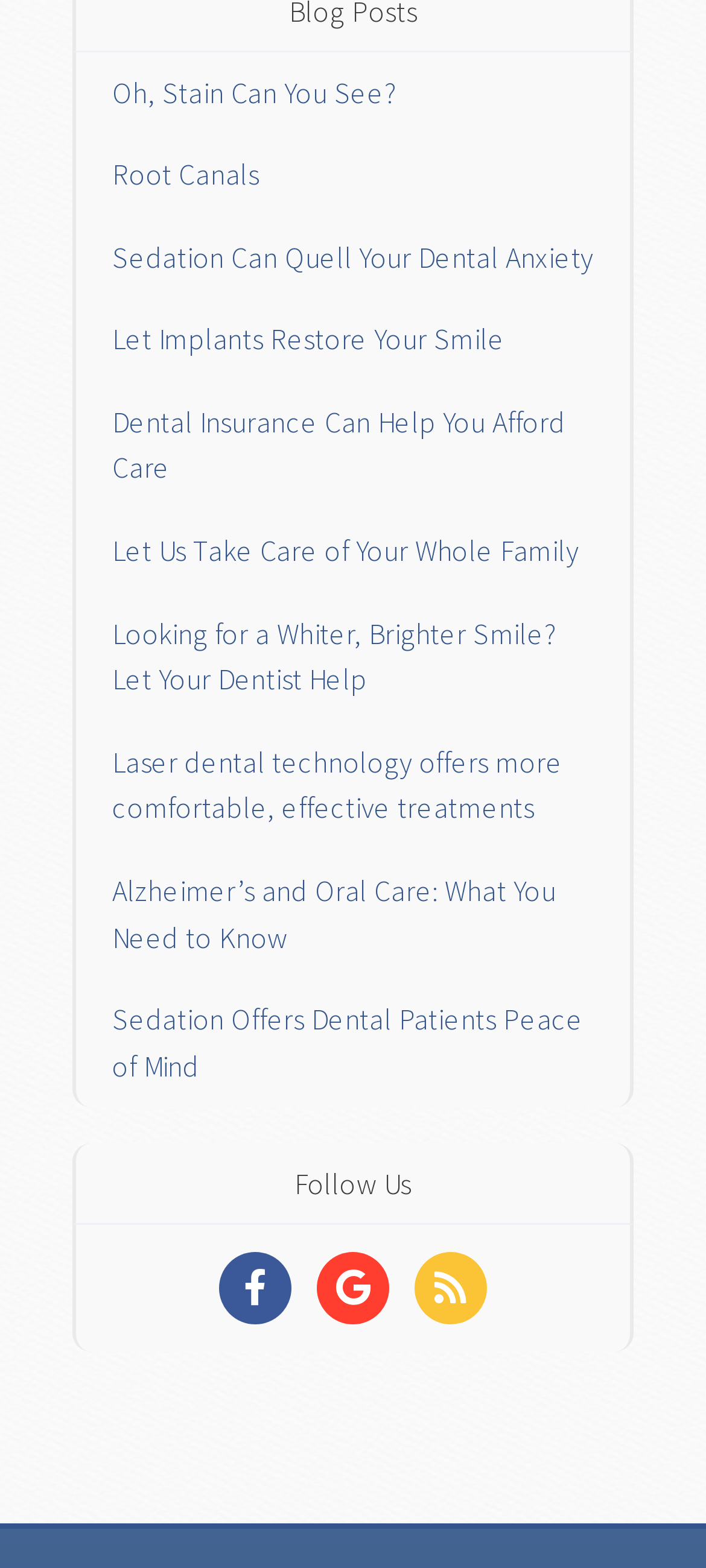Identify the bounding box coordinates for the element that needs to be clicked to fulfill this instruction: "Learn about 'Laser dental technology offers more comfortable, effective treatments'". Provide the coordinates in the format of four float numbers between 0 and 1: [left, top, right, bottom].

[0.108, 0.46, 0.892, 0.542]